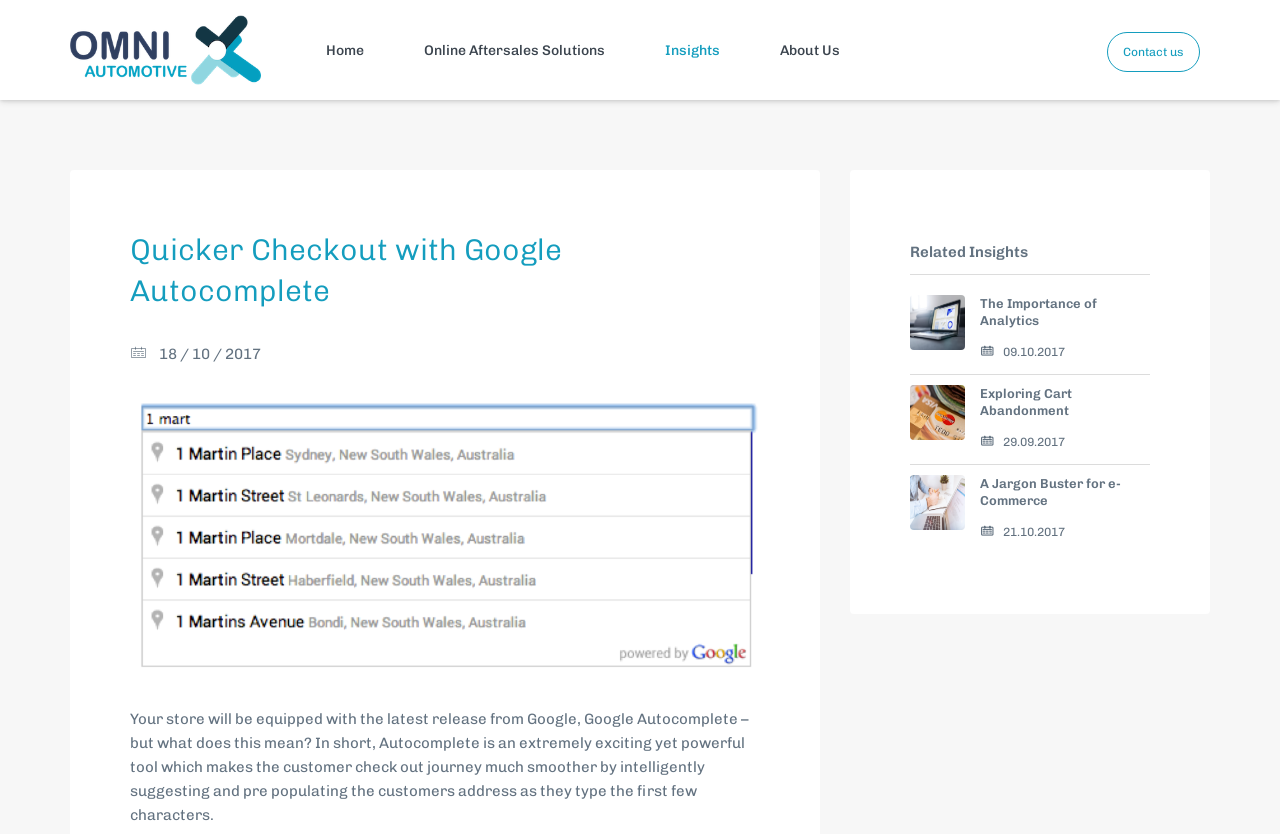What is the name of the section that lists related articles?
From the screenshot, provide a brief answer in one word or phrase.

Related Insights